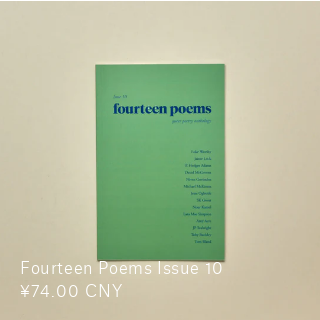Give a detailed account of the visual content in the image.

This image showcases the cover of "Fourteen Poems Issue 10," a poetry anthology featuring a vibrant green background with bold blue typography. The issue number is prominently displayed at the top, alongside the title "fourteen poems." Below the title, the names of contributing poets, including Julia Woolley, E. Hughes-Alonso, and more, are listed, highlighting the diverse voices within this edition. The cover is contemporary in design, appealing to a modern audience interested in poetry. Additionally, it indicates a price of ¥74.00 CNY, making it accessible for readers looking to enhance their literary collection.